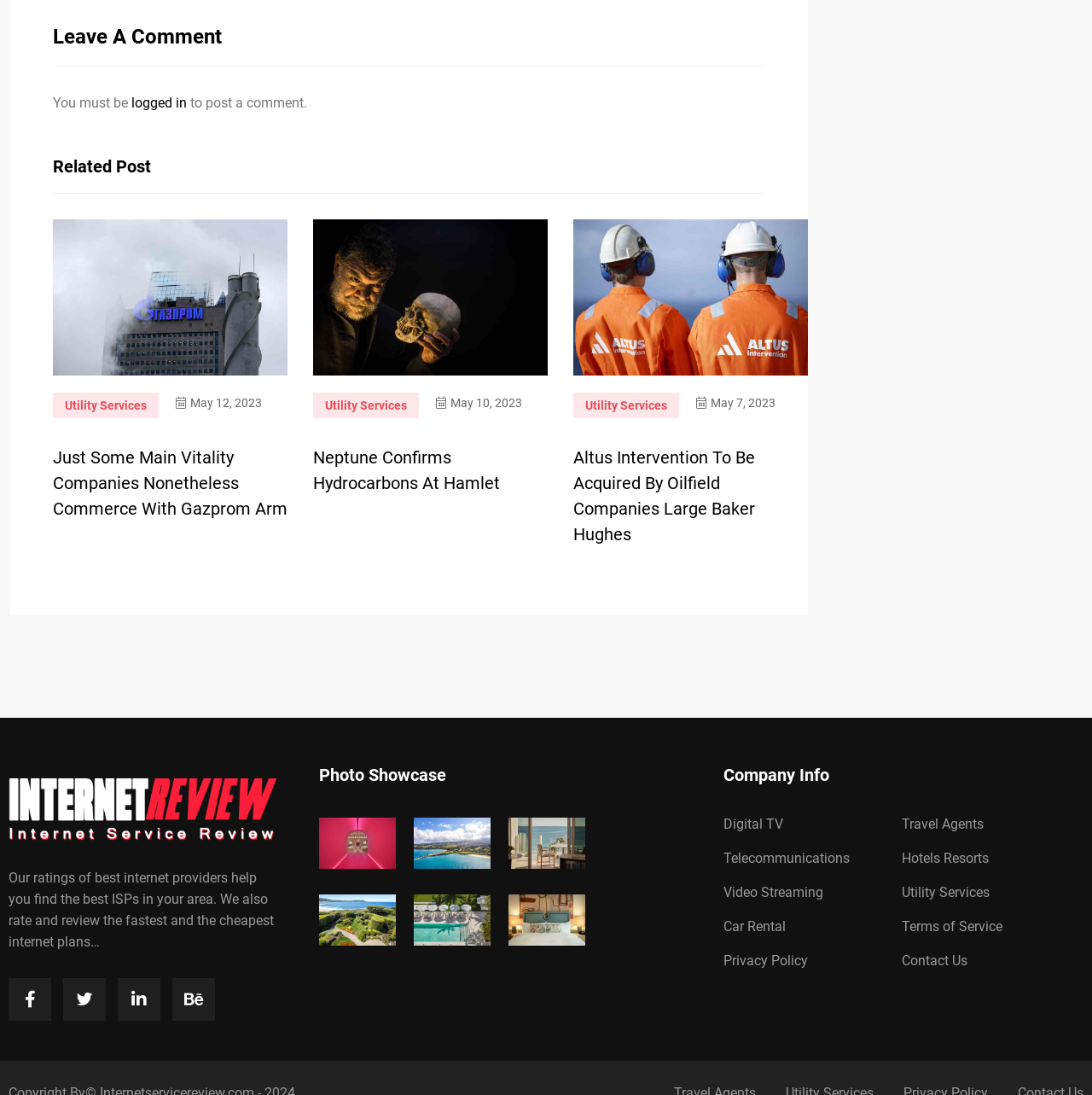Provide your answer in one word or a succinct phrase for the question: 
How many related posts are there?

3